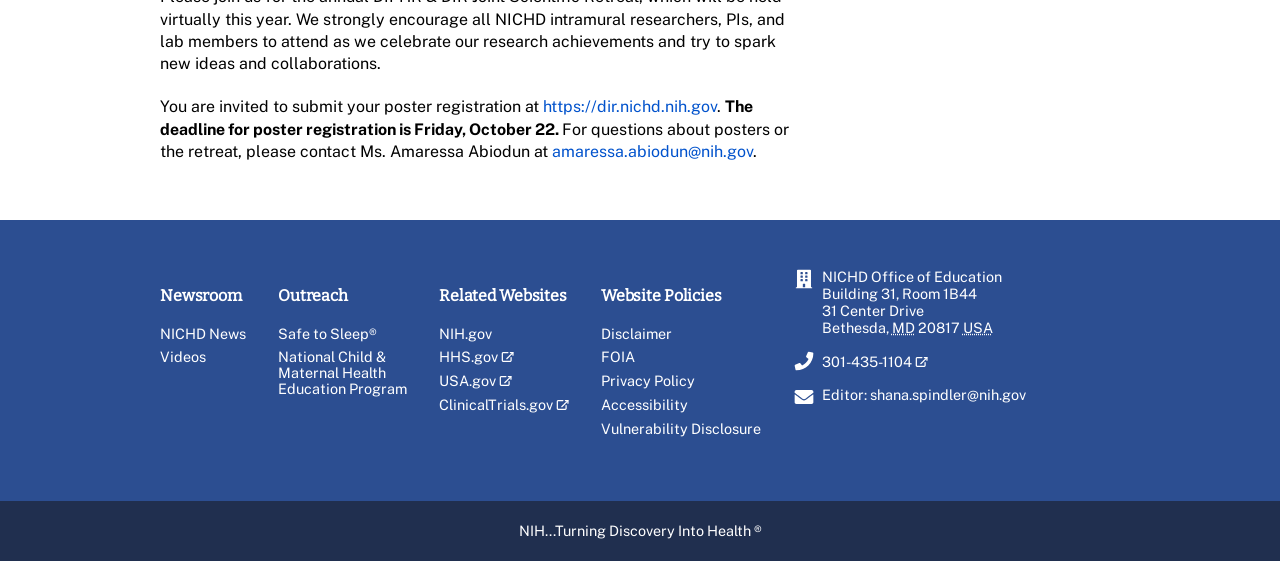Based on the image, please respond to the question with as much detail as possible:
What is the name of the office located in Building 31, Room 1B44?

I found the name of the office by reading the static text element that says 'NICHD Office of Education' which is located near the address 'Building 31, Room 1B44'.